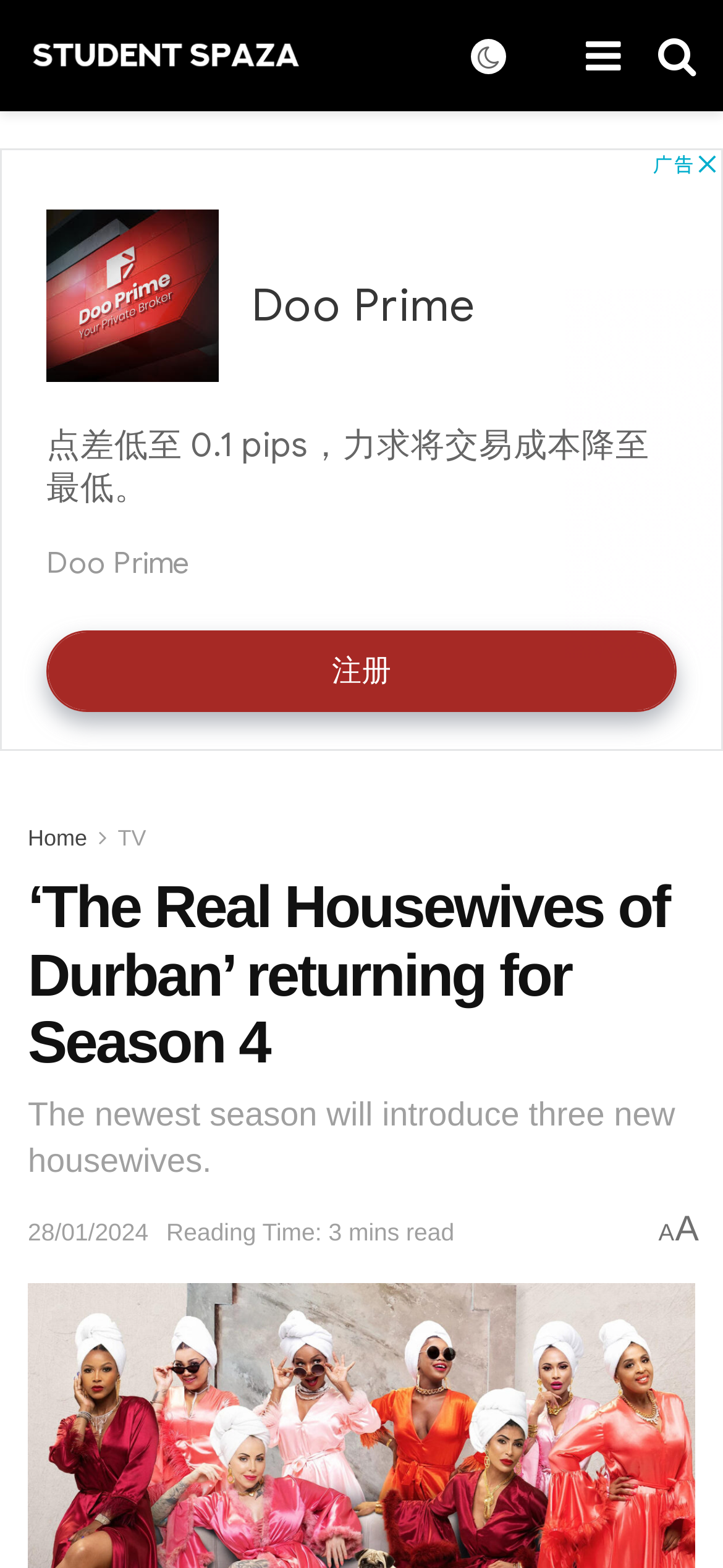Based on the element description, predict the bounding box coordinates (top-left x, top-left y, bottom-right x, bottom-right y) for the UI element in the screenshot: TV

[0.163, 0.527, 0.202, 0.543]